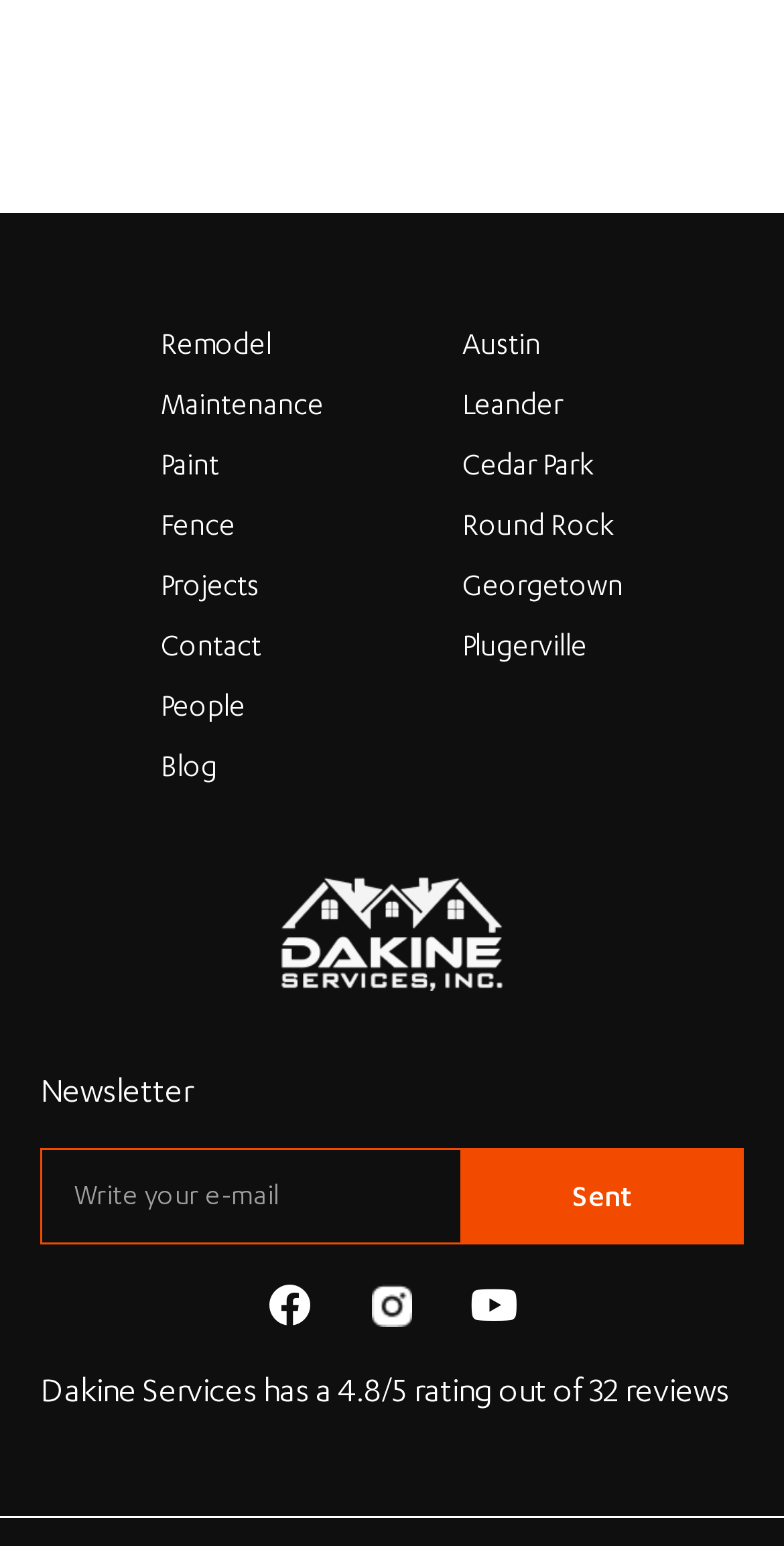Analyze the image and answer the question with as much detail as possible: 
What is the rating out of 5?

The rating out of 5 is 4.8, which is indicated by the StaticText '4.8' located at the bottom of the webpage with a bounding box coordinate of [0.431, 0.885, 0.487, 0.91].